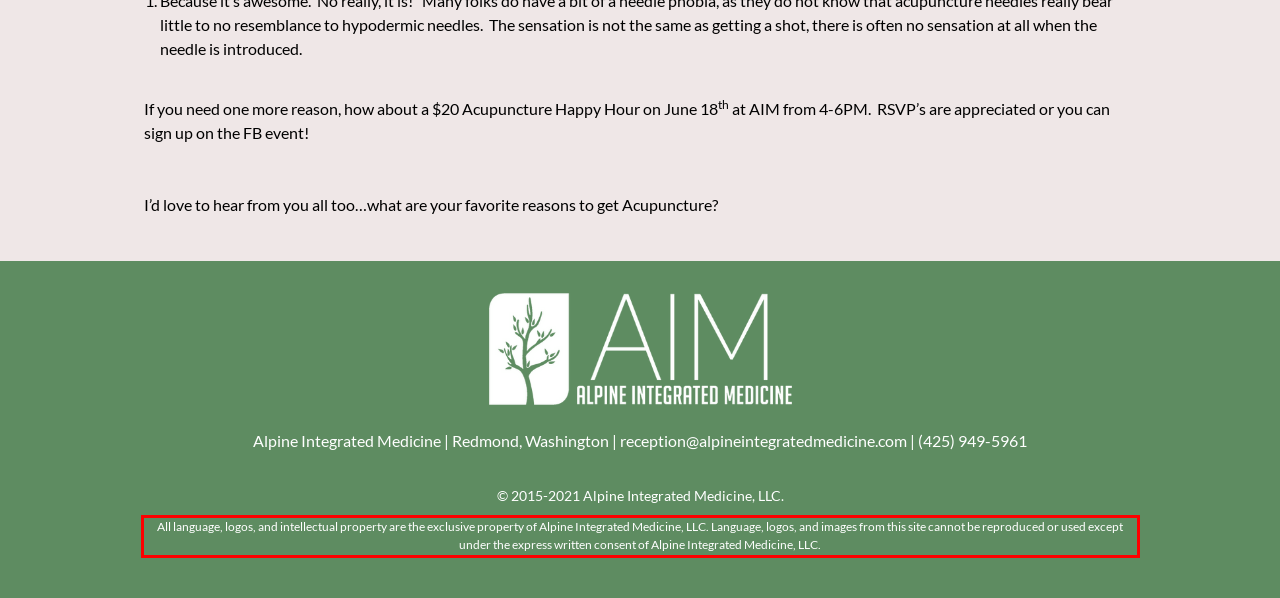By examining the provided screenshot of a webpage, recognize the text within the red bounding box and generate its text content.

All language, logos, and intellectual property are the exclusive property of Alpine Integrated Medicine, LLC. Language, logos, and images from this site cannot be reproduced or used except under the express written consent of Alpine Integrated Medicine, LLC.